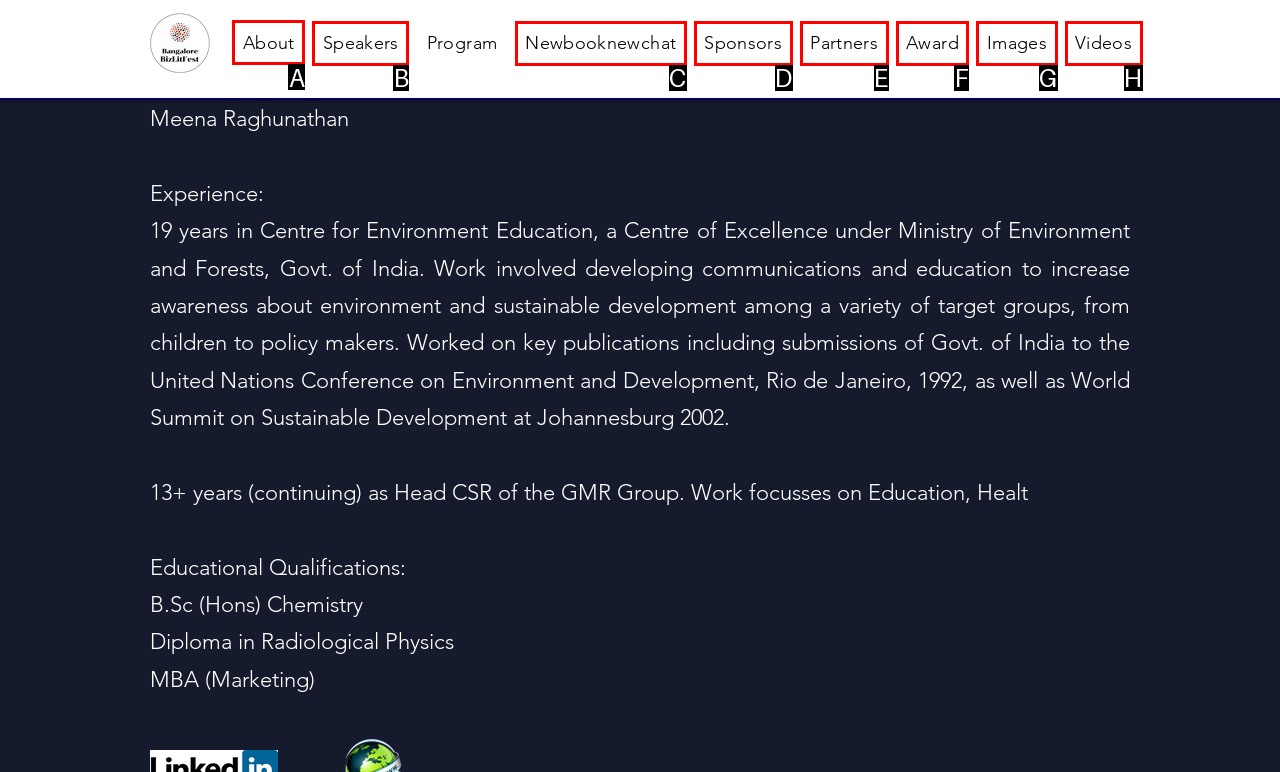To complete the instruction: Go to About page, which HTML element should be clicked?
Respond with the option's letter from the provided choices.

A